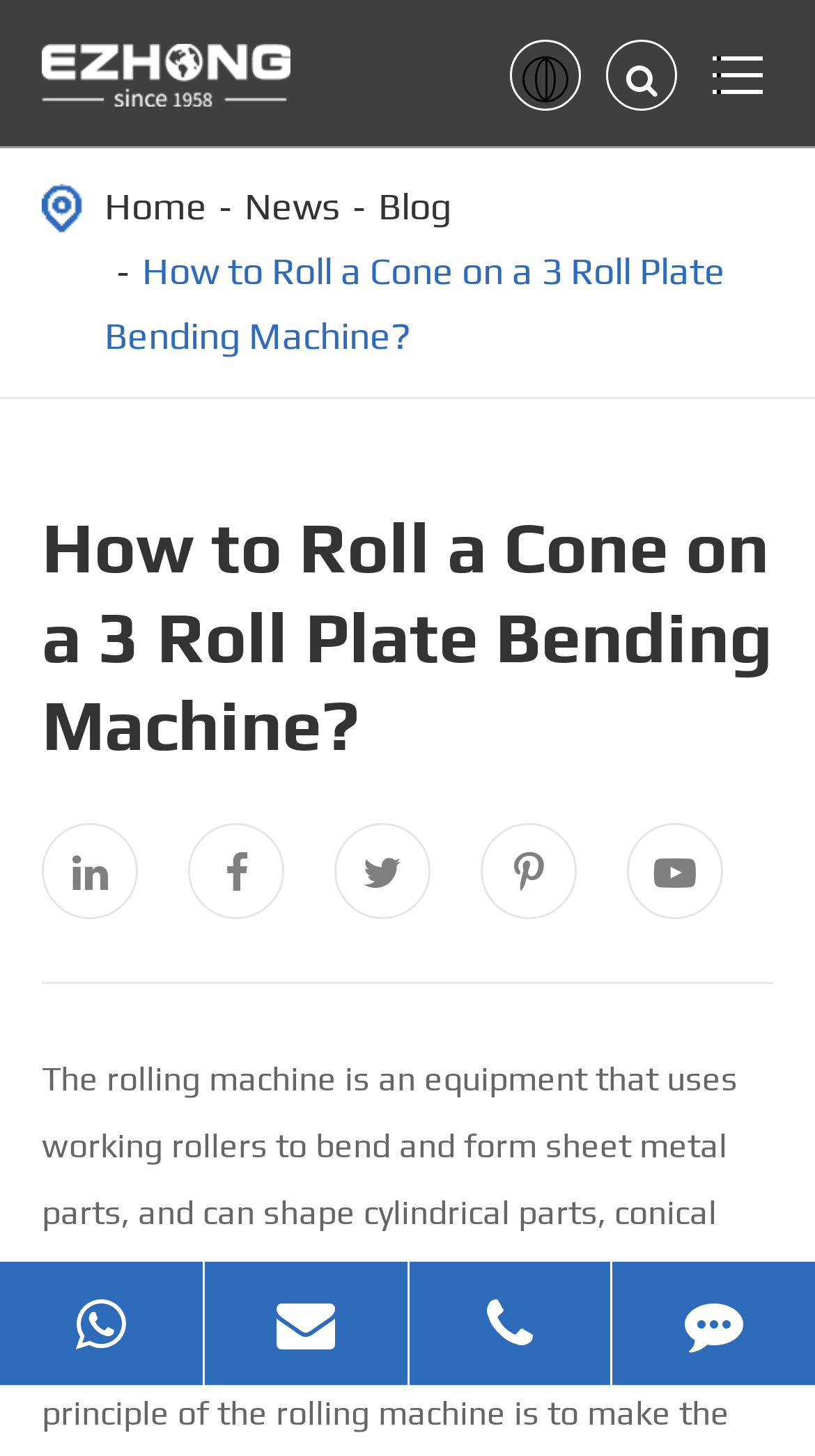How many social media links are there at the bottom?
Look at the image and respond with a single word or a short phrase.

3